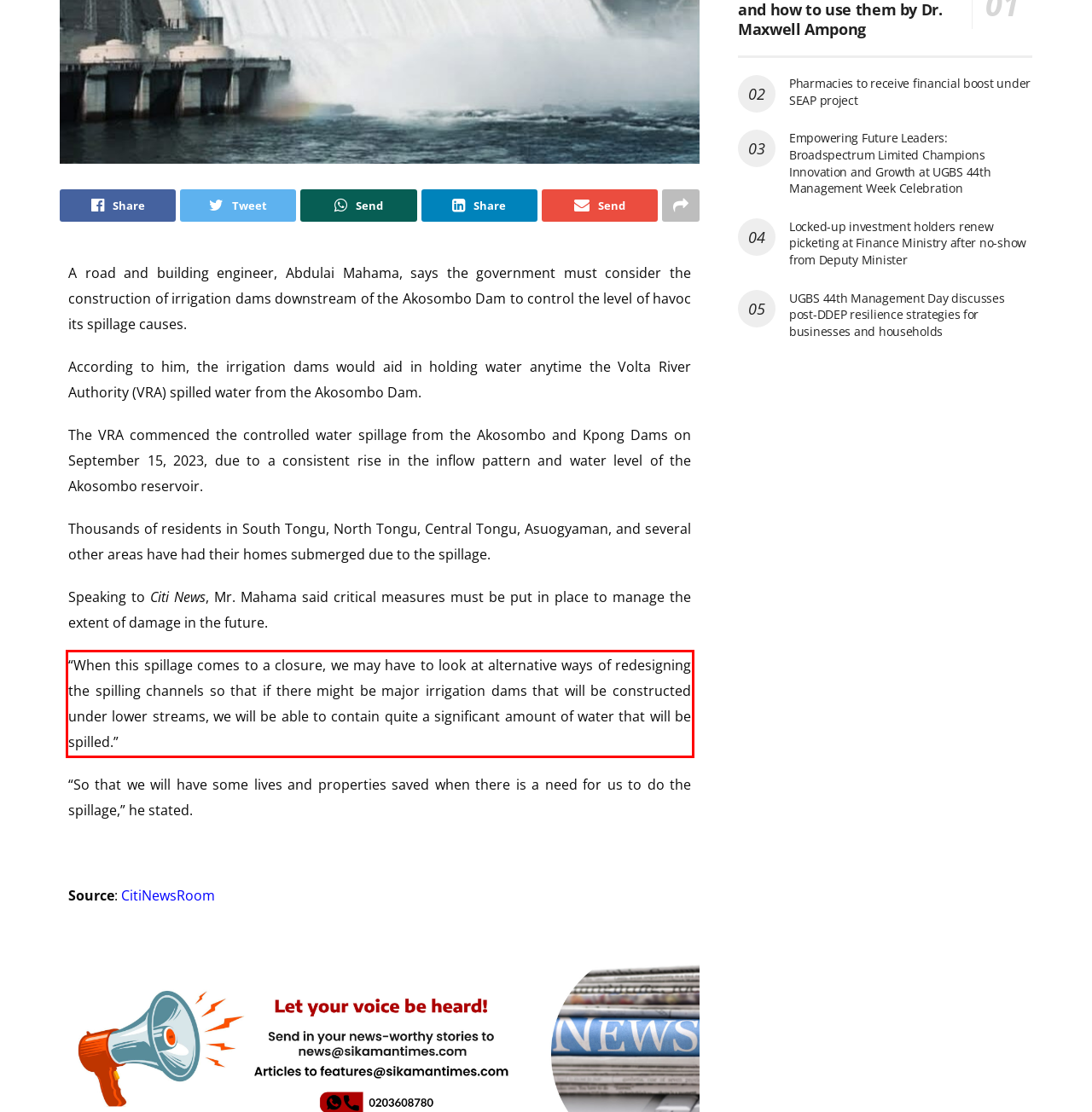Review the screenshot of the webpage and recognize the text inside the red rectangle bounding box. Provide the extracted text content.

“When this spillage comes to a closure, we may have to look at alternative ways of redesigning the spilling channels so that if there might be major irrigation dams that will be constructed under lower streams, we will be able to contain quite a significant amount of water that will be spilled.”